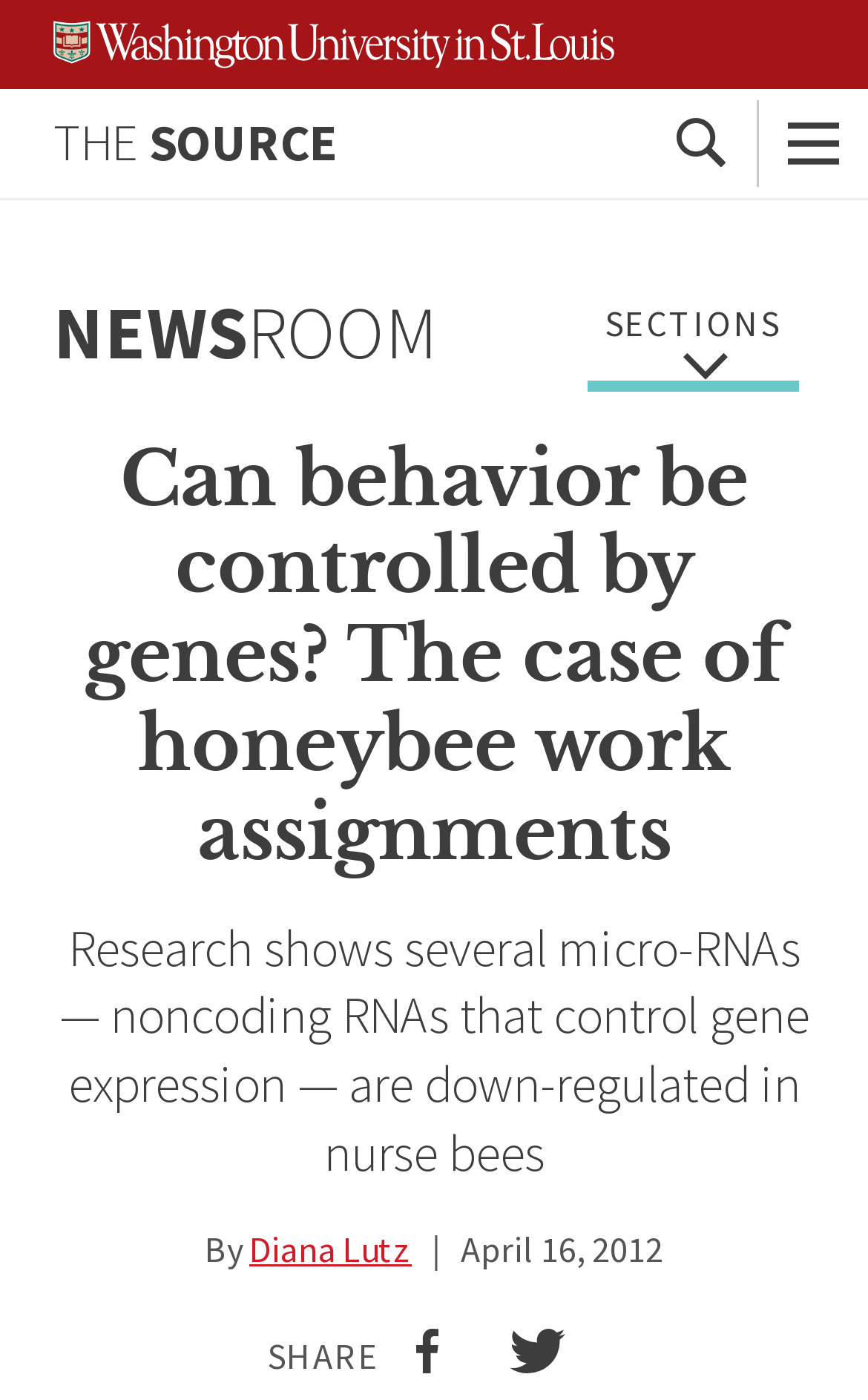Can you identify and provide the main heading of the webpage?

Can behavior be controlled by genes? The case of honeybee work assignments